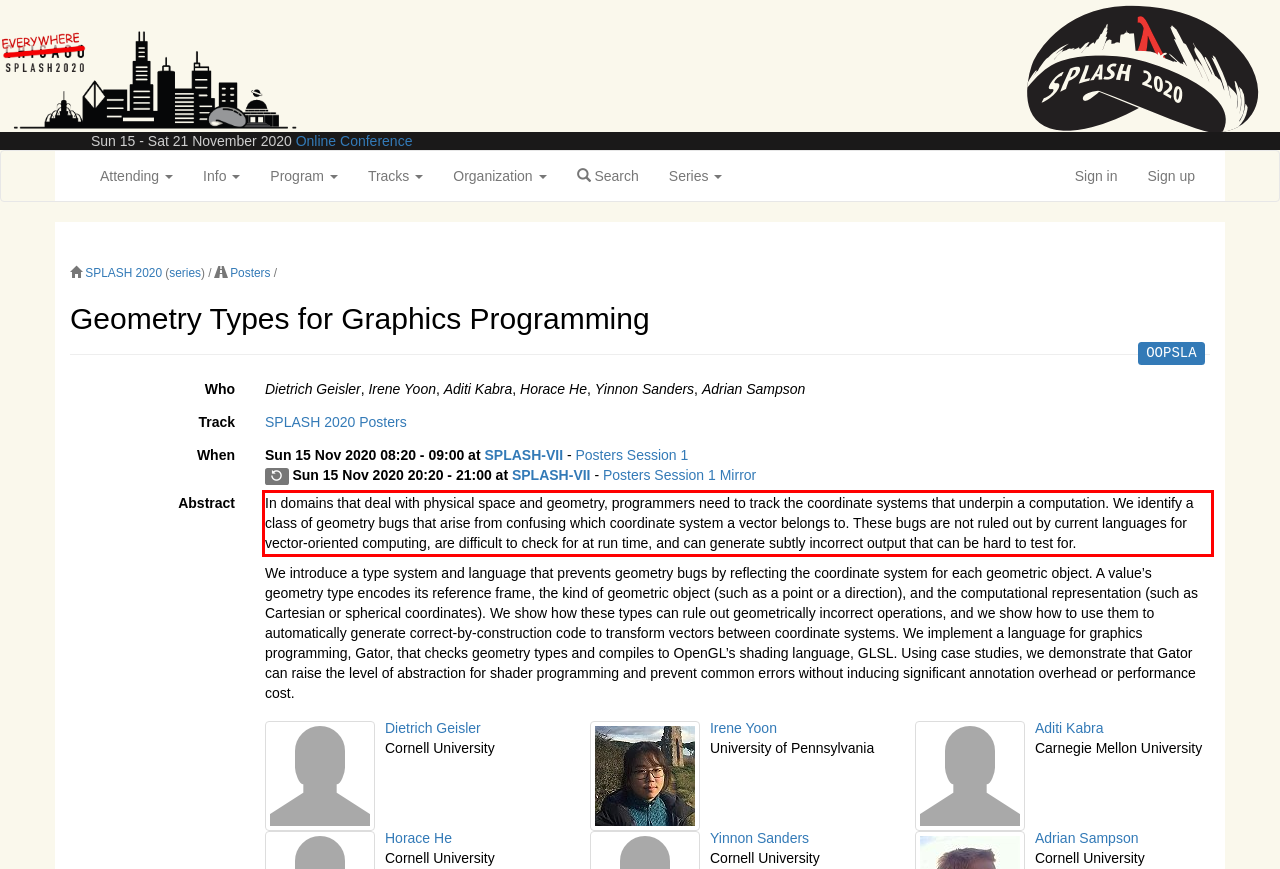Given a screenshot of a webpage containing a red bounding box, perform OCR on the text within this red bounding box and provide the text content.

In domains that deal with physical space and geometry, programmers need to track the coordinate systems that underpin a computation. We identify a class of geometry bugs that arise from confusing which coordinate system a vector belongs to. These bugs are not ruled out by current languages for vector-oriented computing, are difficult to check for at run time, and can generate subtly incorrect output that can be hard to test for.